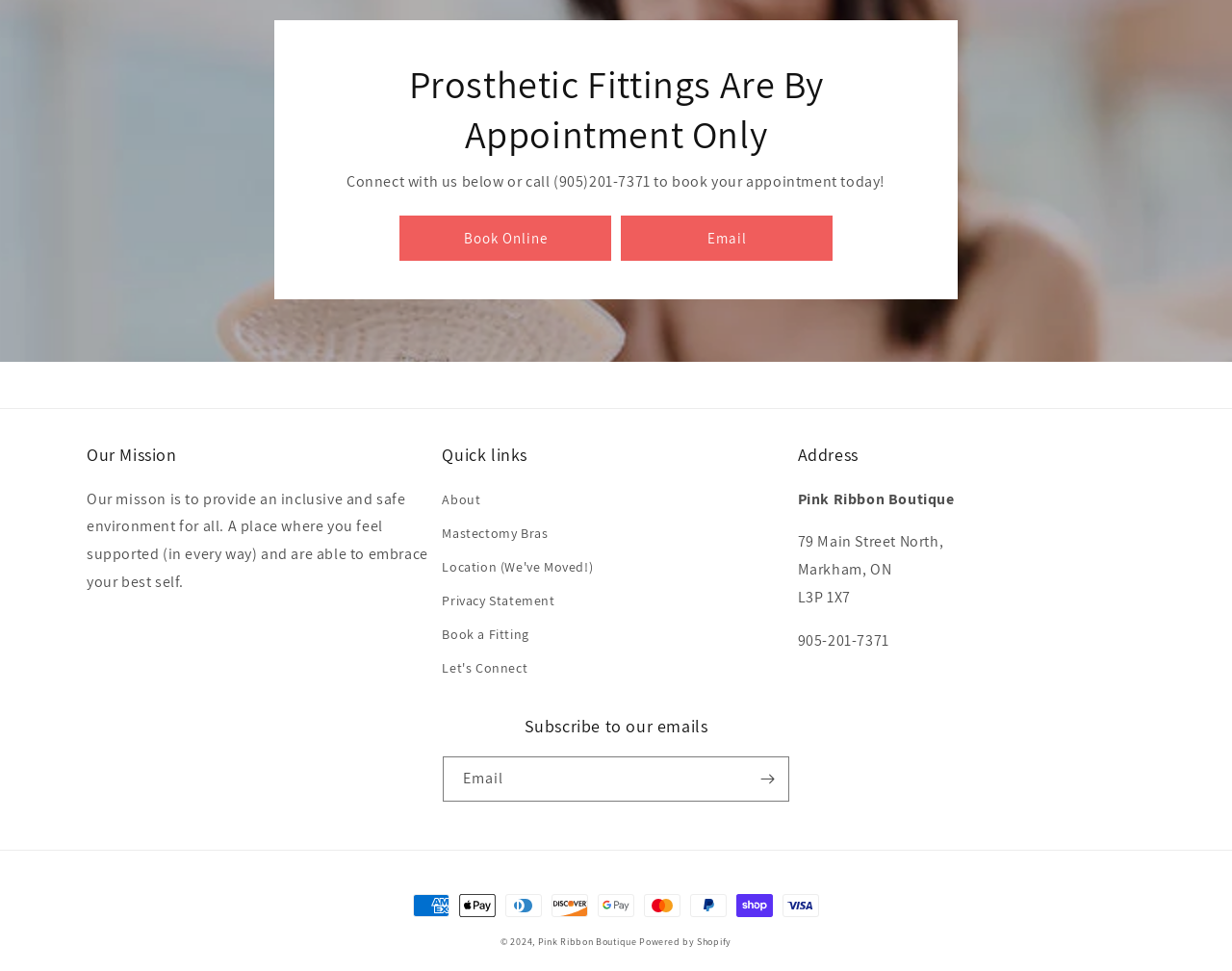Locate the bounding box coordinates of the segment that needs to be clicked to meet this instruction: "Visit the about page".

[0.359, 0.502, 0.39, 0.532]